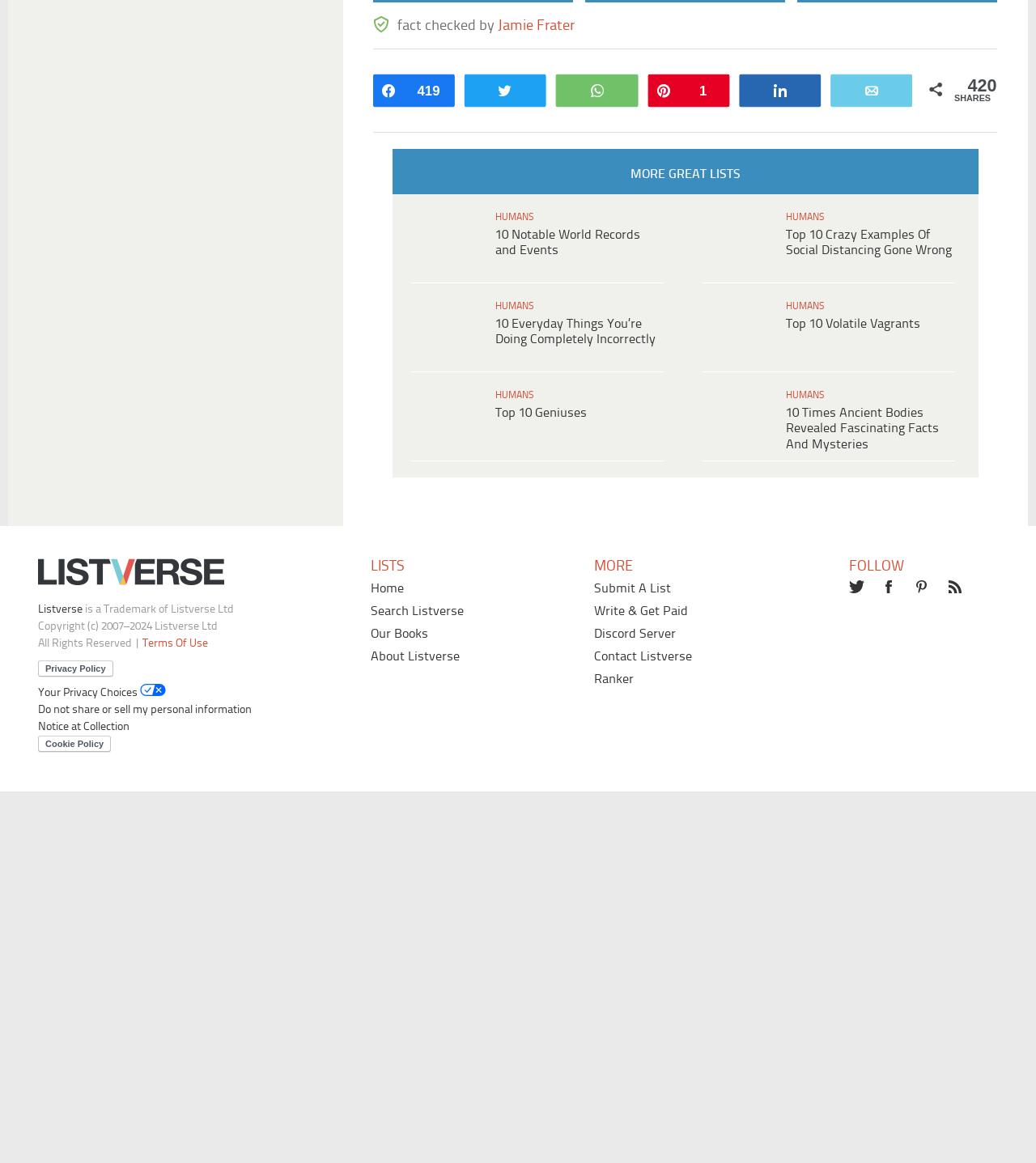Indicate the bounding box coordinates of the element that must be clicked to execute the instruction: "Read about 10 Facts About The Real Christopher Robin Behind Winnie-The-Pooh". The coordinates should be given as four float numbers between 0 and 1, i.e., [left, top, right, bottom].

[0.392, 0.183, 0.541, 0.386]